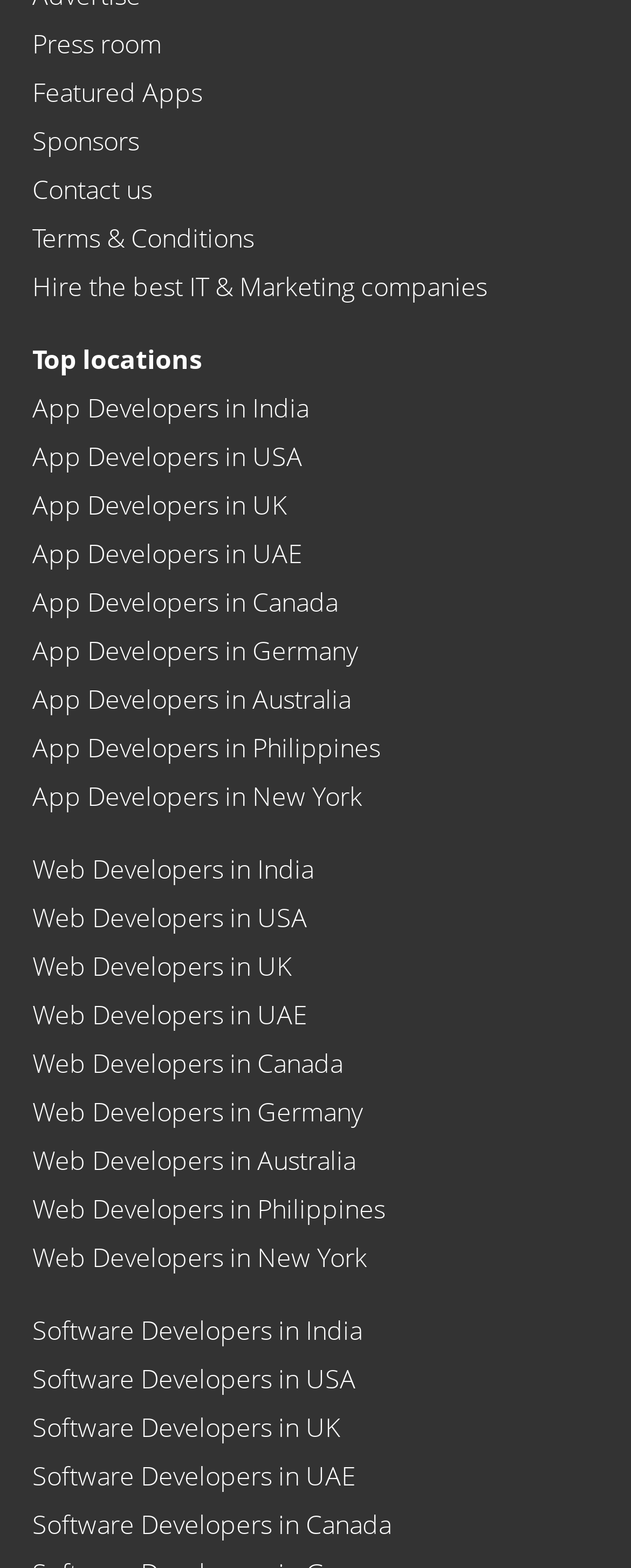What is the last link in the list of Web Developers?
Using the image as a reference, answer with just one word or a short phrase.

Web Developers in New York